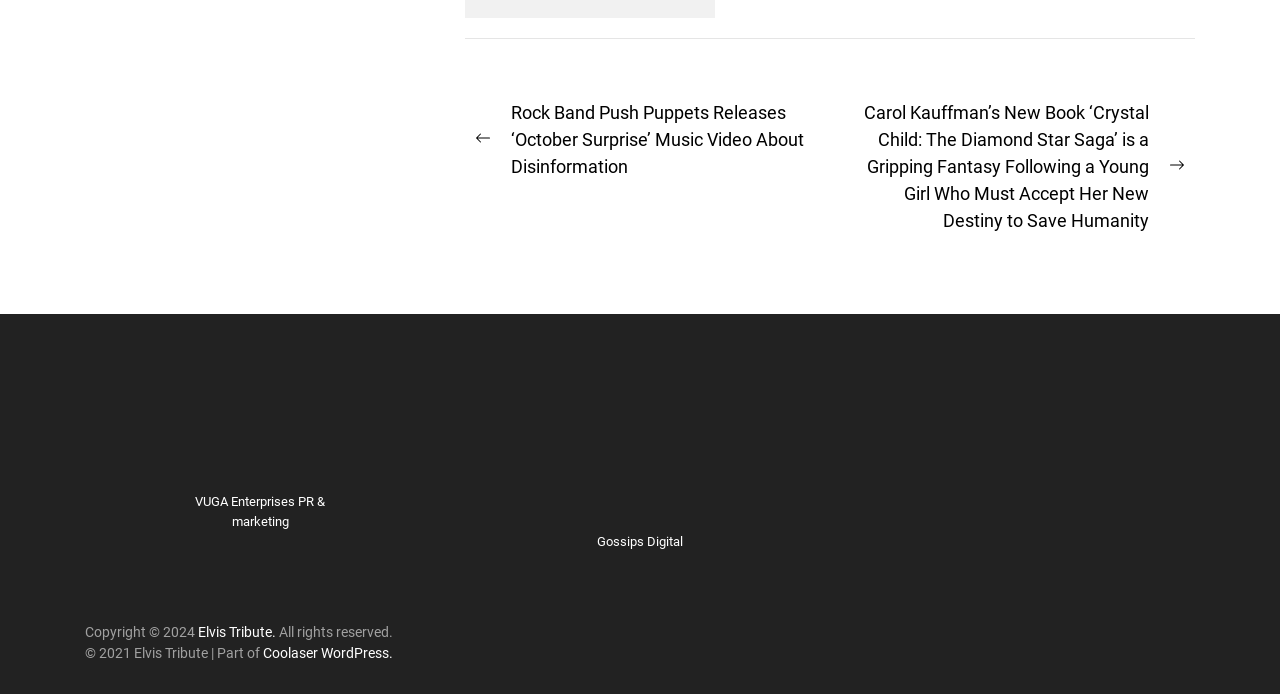What is the purpose of the navigation section?
Provide a fully detailed and comprehensive answer to the question.

The navigation section is located at the top of the webpage, and it contains links to previous and next posts, indicating that the webpage is a blog or a news website, and the navigation section is used to navigate between different posts.